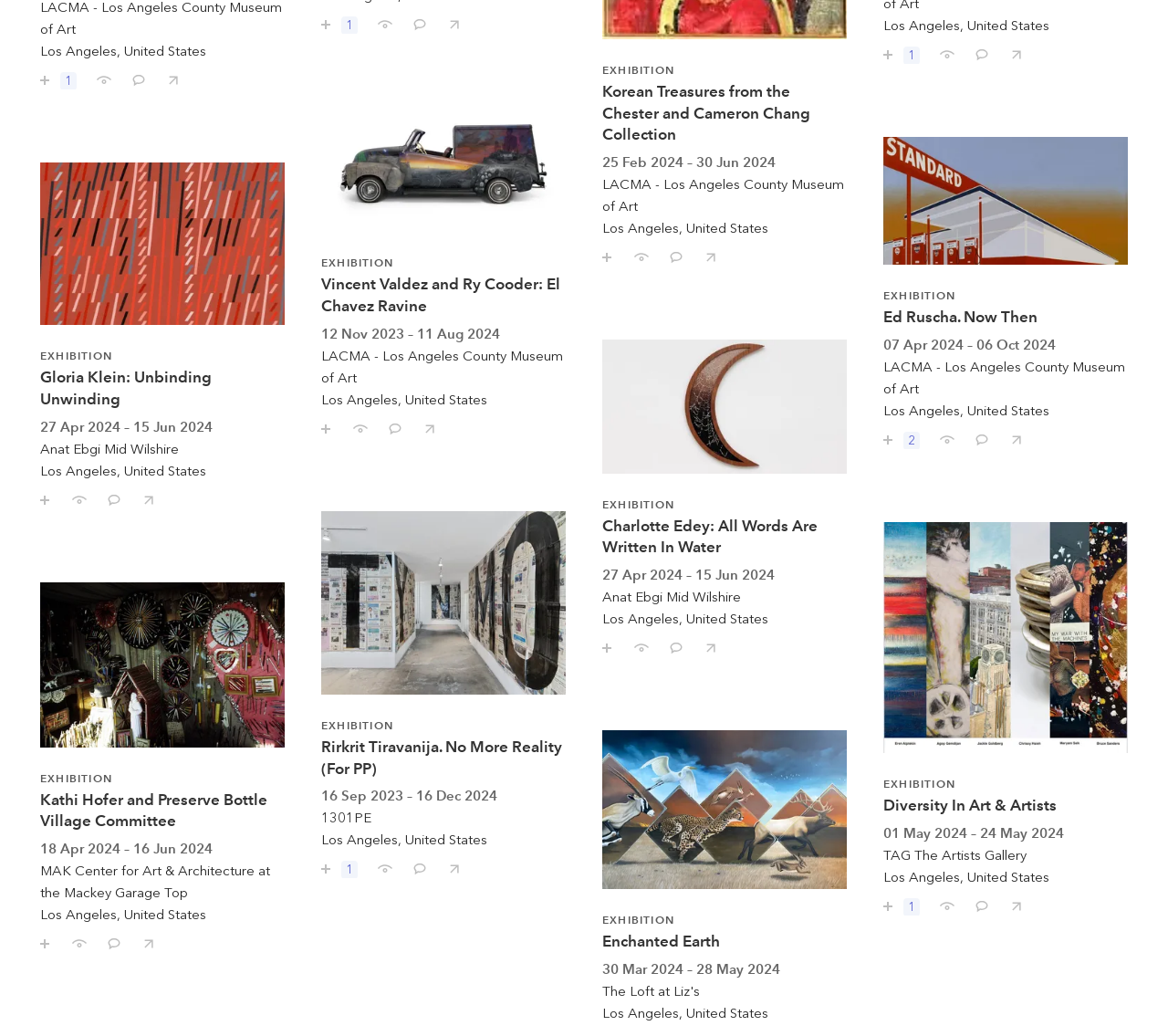Using the description: "Save / follow", identify the bounding box of the corresponding UI element in the screenshot.

[0.023, 0.465, 0.052, 0.492]